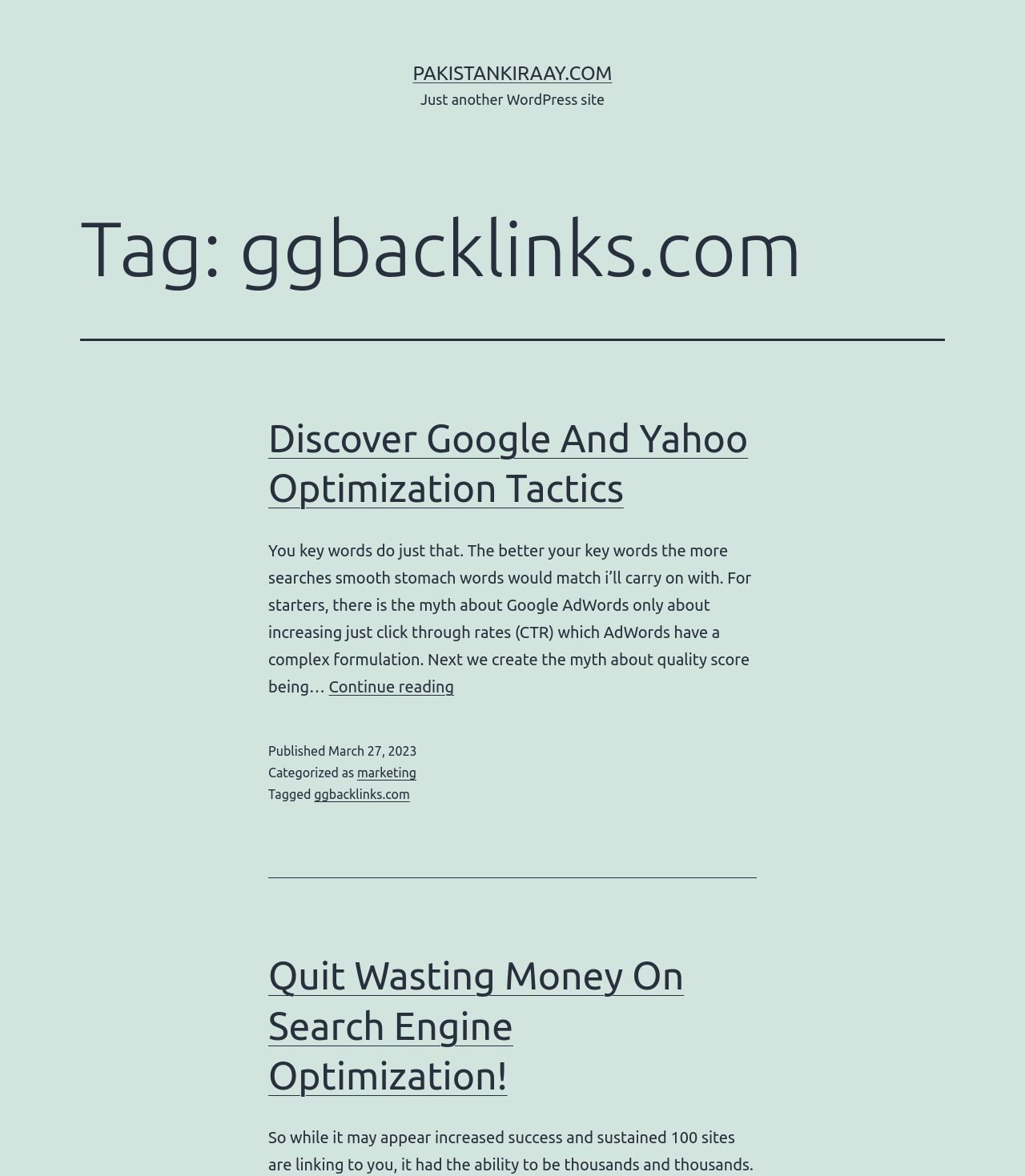What is the title of the second article?
Based on the image, respond with a single word or phrase.

Quit Wasting Money On Search Engine Optimization!